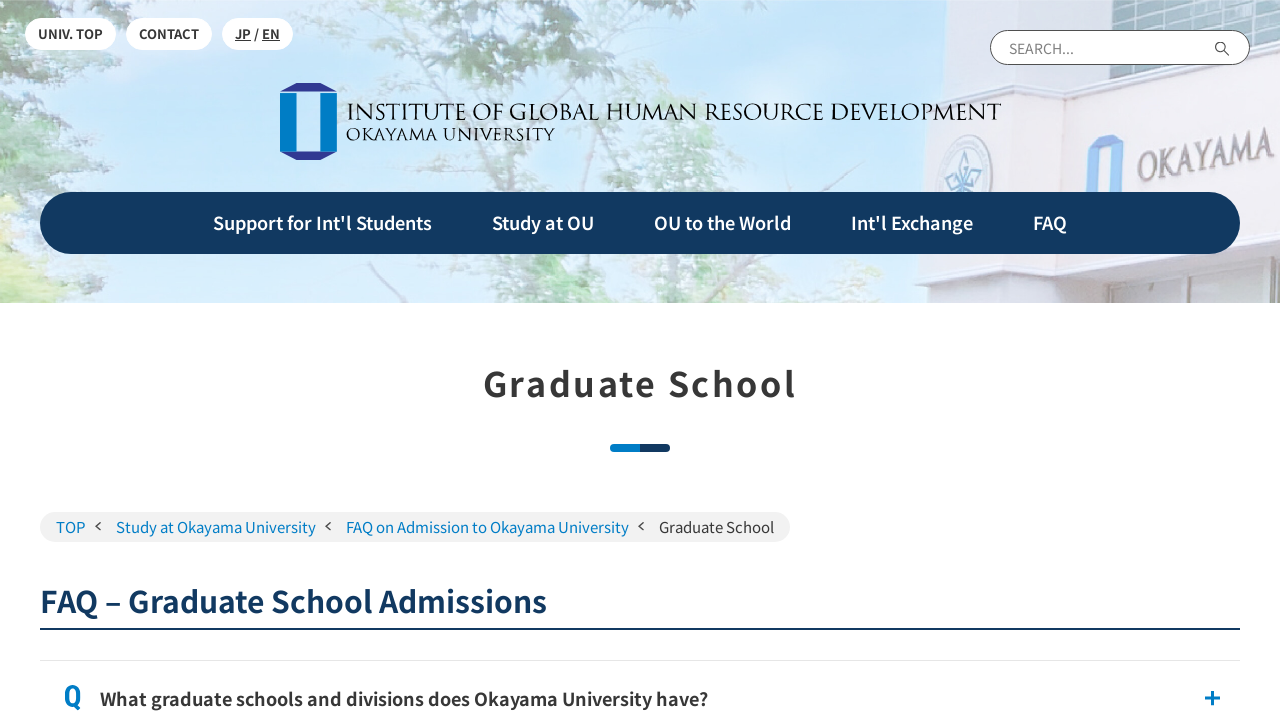Please provide a comprehensive response to the question below by analyzing the image: 
What is the purpose of the textbox?

I found the answer by looking at the textbox element with the label '検索' which is Japanese for 'search'. This suggests that the textbox is used for searching something on the website.